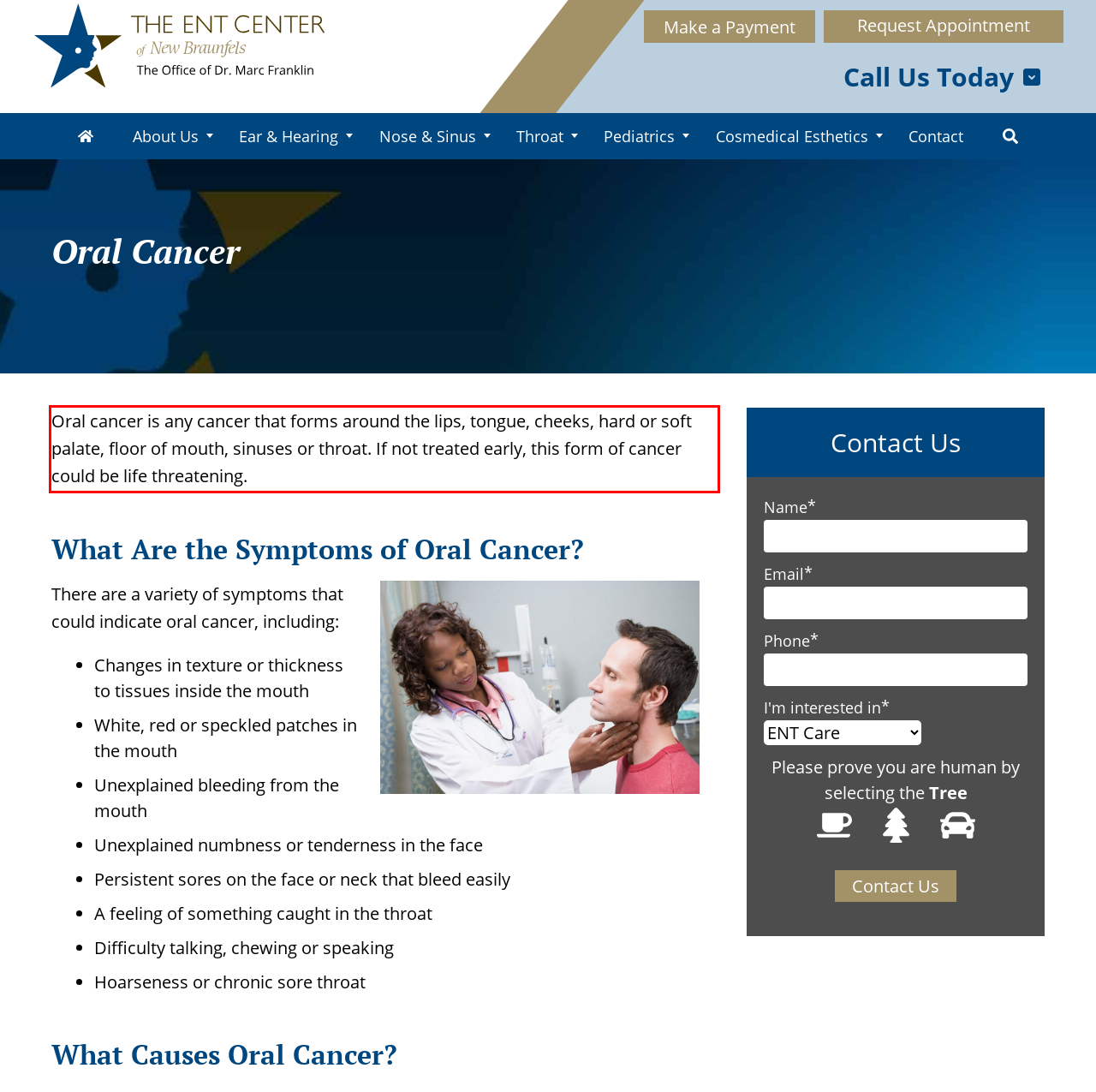Analyze the screenshot of the webpage that features a red bounding box and recognize the text content enclosed within this red bounding box.

Oral cancer is any cancer that forms around the lips, tongue, cheeks, hard or soft palate, floor of mouth, sinuses or throat. If not treated early, this form of cancer could be life threatening.